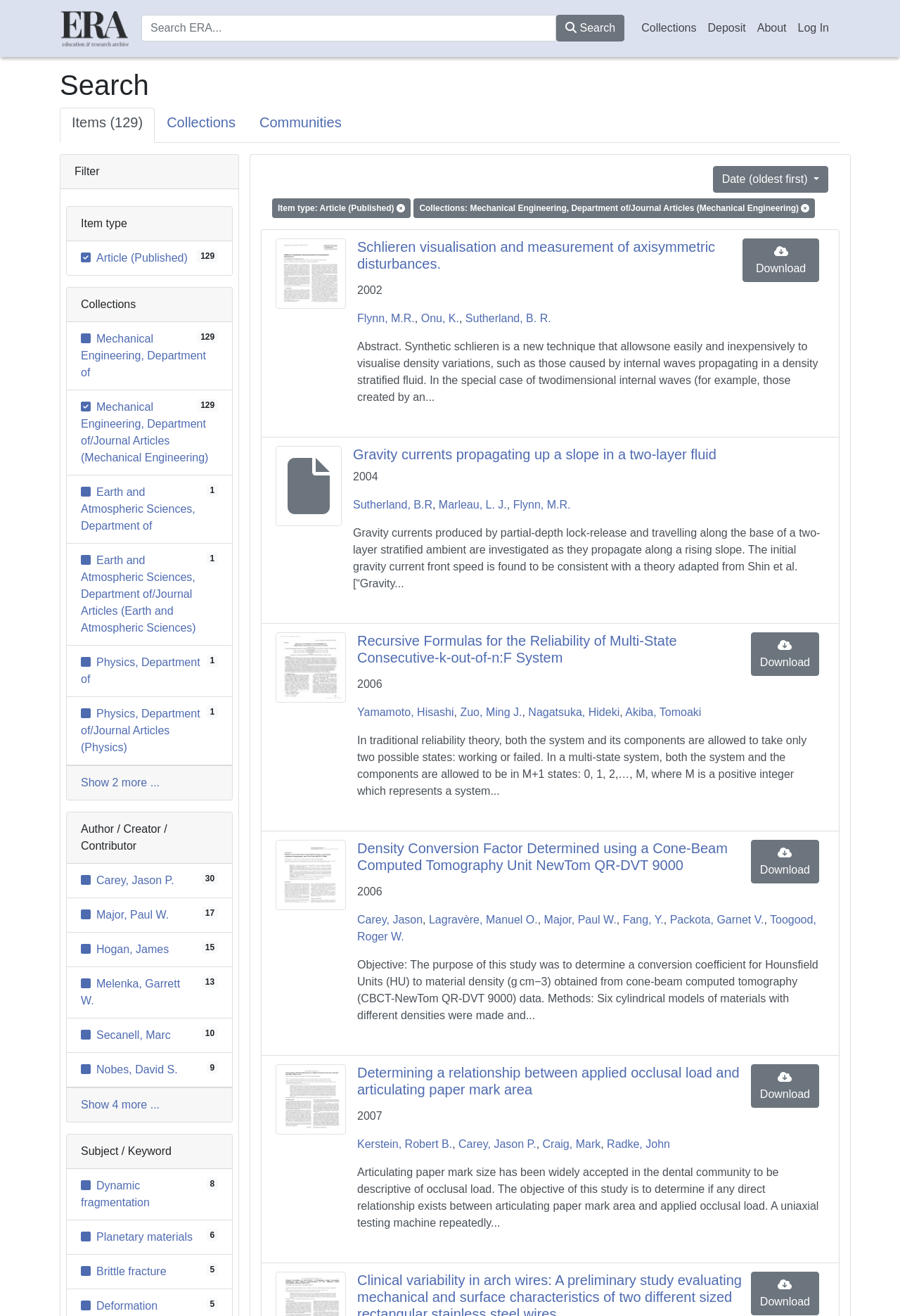Determine the bounding box coordinates for the element that should be clicked to follow this instruction: "View article 'Schlieren visualisation and measurement of axisymmetric disturbances'". The coordinates should be given as four float numbers between 0 and 1, in the format [left, top, right, bottom].

[0.397, 0.181, 0.825, 0.207]